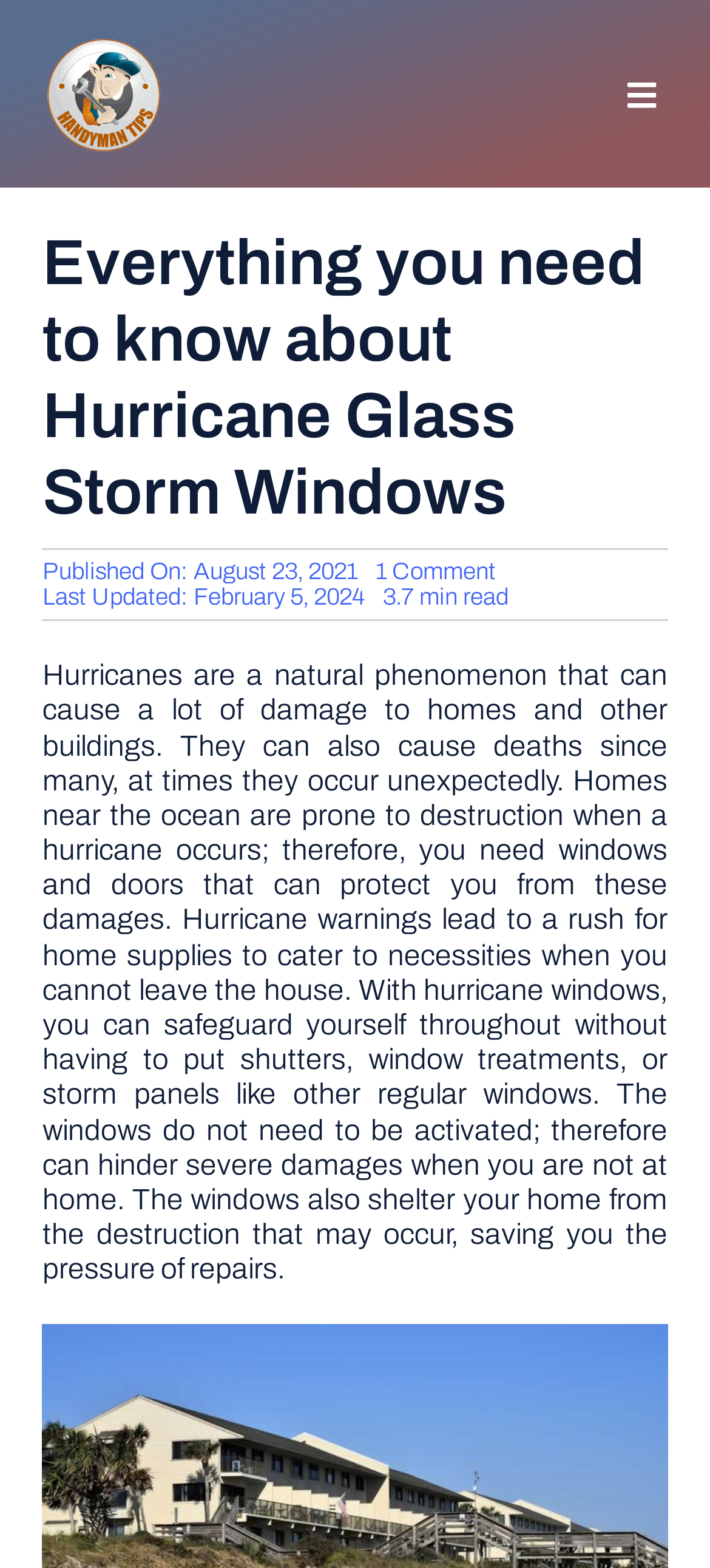Determine the bounding box coordinates for the HTML element described here: "Toggle Navigation".

[0.856, 0.035, 0.953, 0.084]